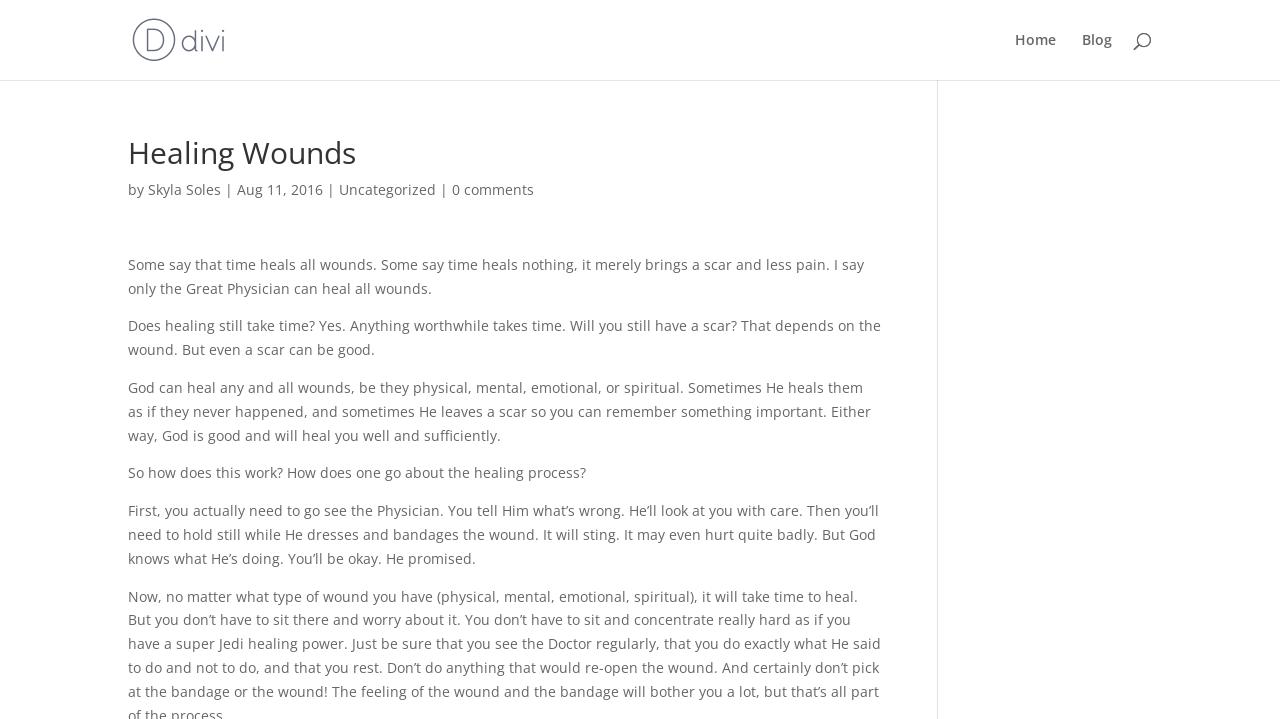What is the name of the blog?
Refer to the image and provide a detailed answer to the question.

The name of the blog can be found in the top-left corner of the webpage, where it says 'A Blog' in a link format, and also has an image with the same text.